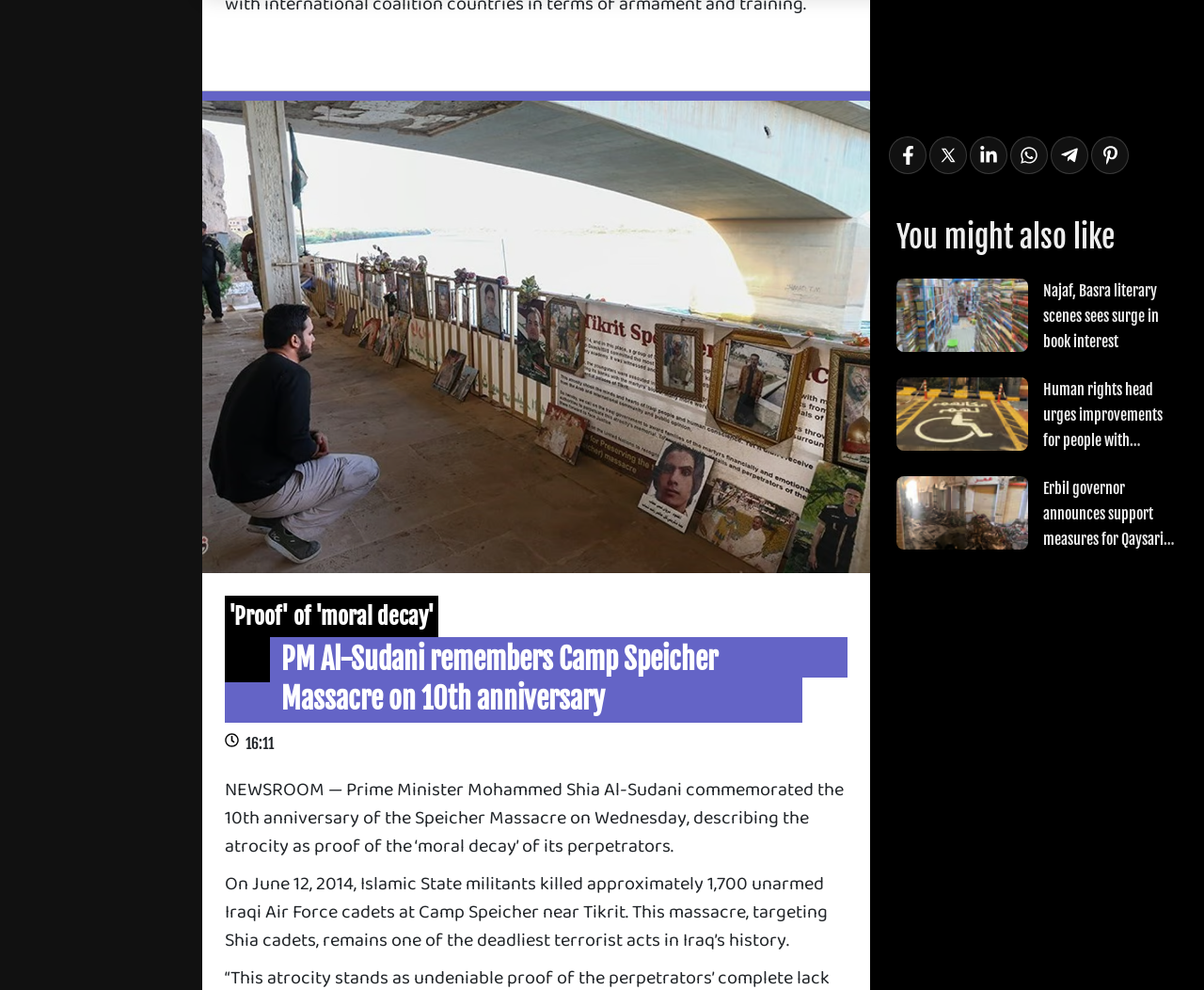What is the name of the Iraqi Prime Minister mentioned in the article?
Ensure your answer is thorough and detailed.

The name of the Iraqi Prime Minister mentioned in the article is Mohammed Shia Al-Sudani, which is mentioned in the text of the article as commemorating the 10th anniversary of the Camp Speicher Massacre.